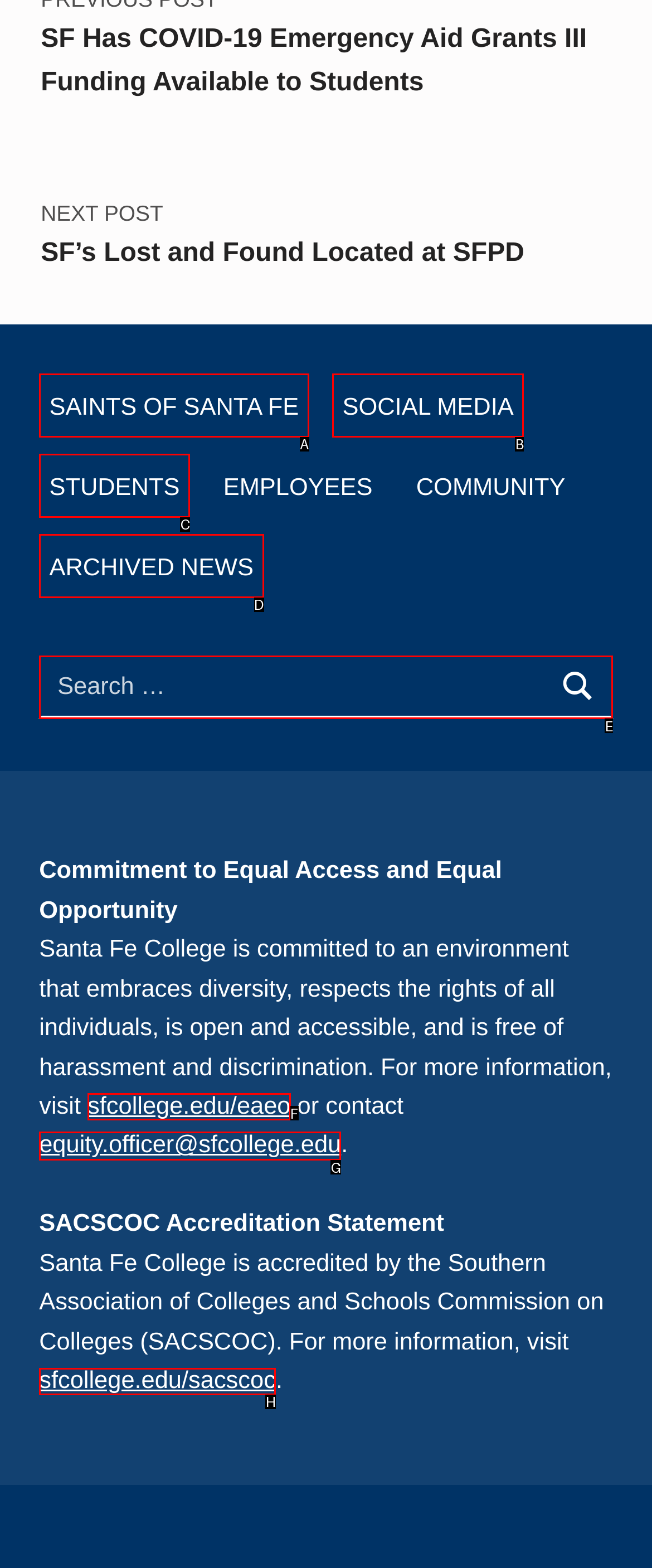Determine which option should be clicked to carry out this task: Contact equity officer
State the letter of the correct choice from the provided options.

G